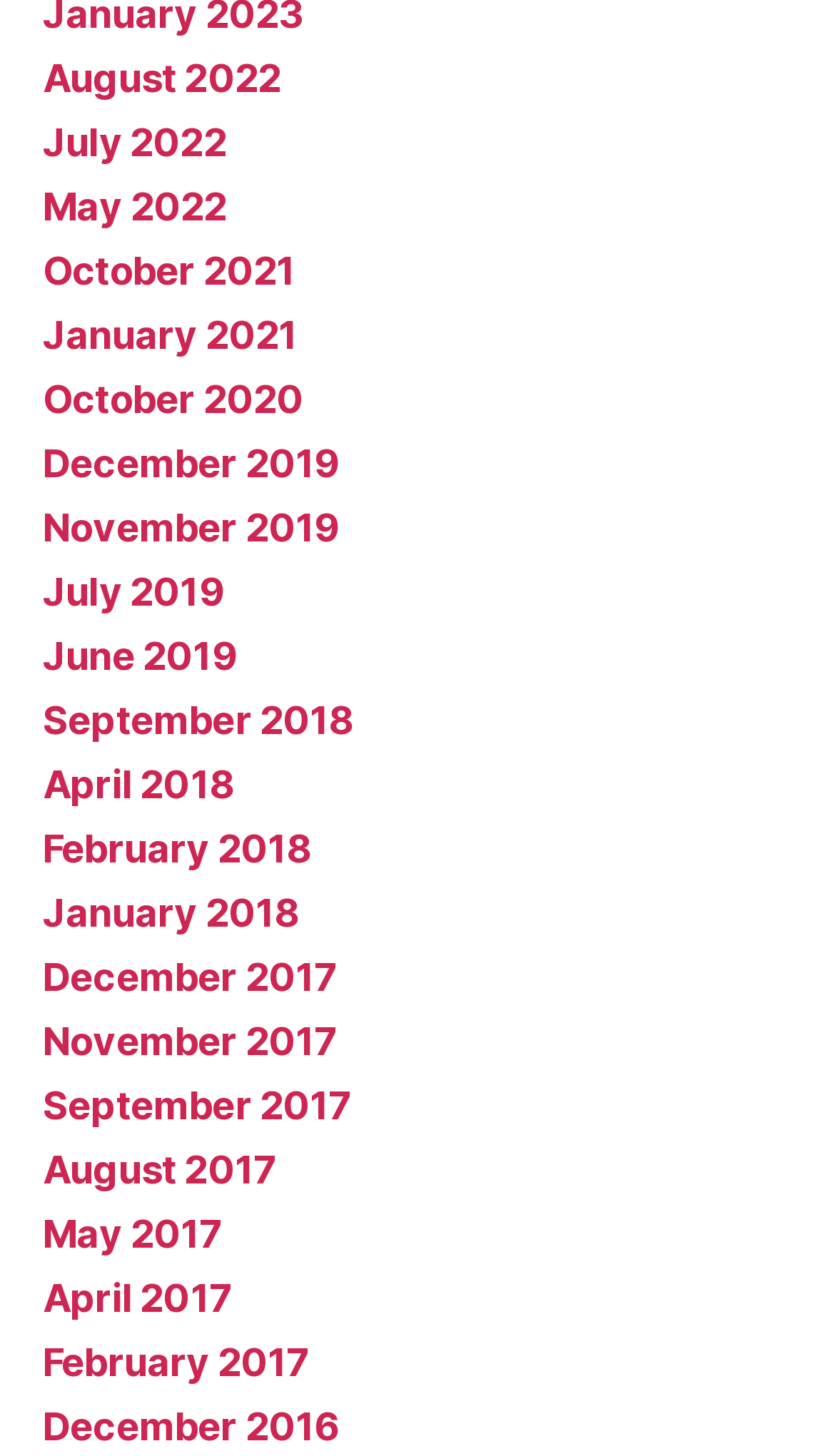Locate and provide the bounding box coordinates for the HTML element that matches this description: "November 2017".

[0.051, 0.699, 0.404, 0.73]